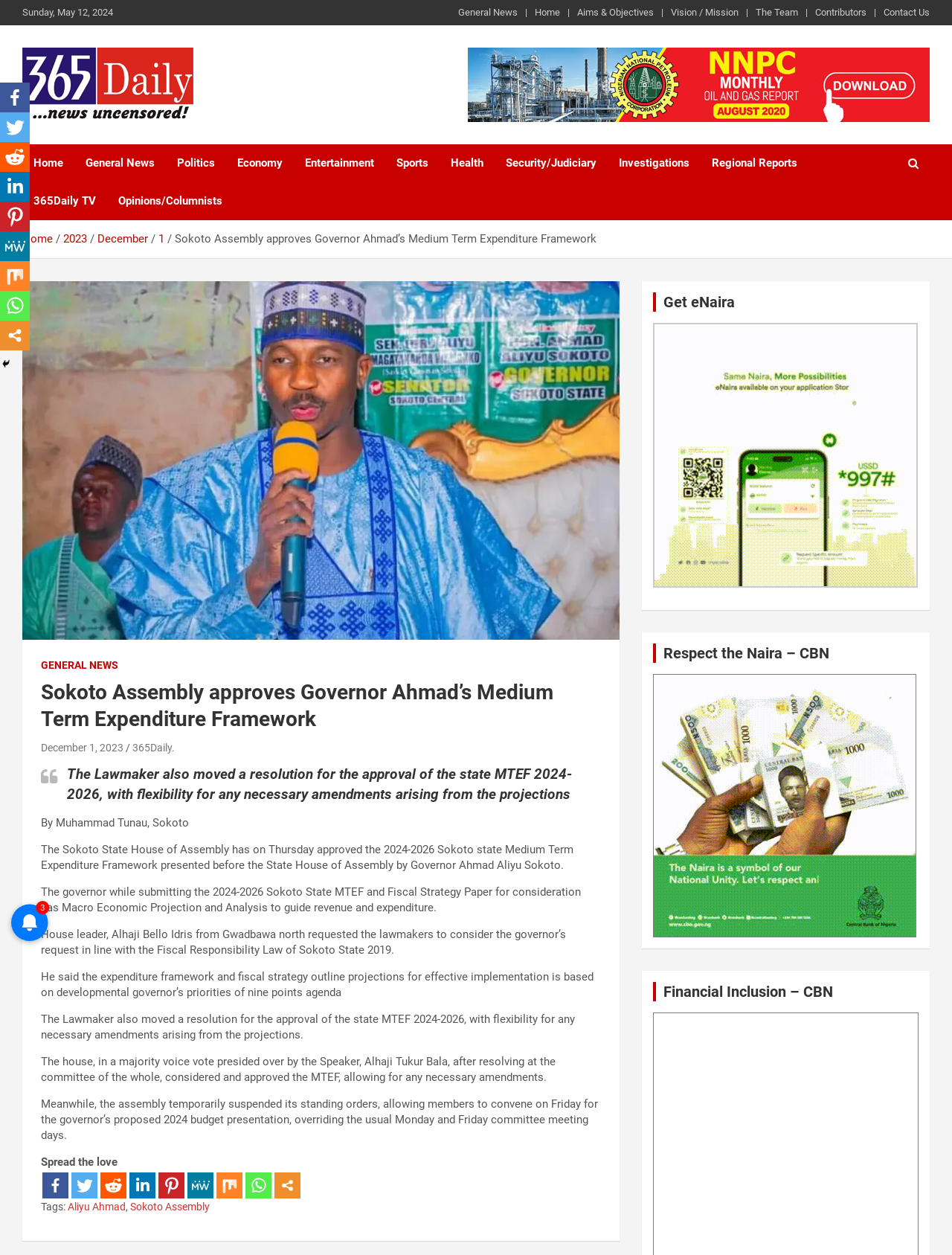What is the name of the governor mentioned in the article?
Based on the image, answer the question with a single word or brief phrase.

Ahmad Aliyu